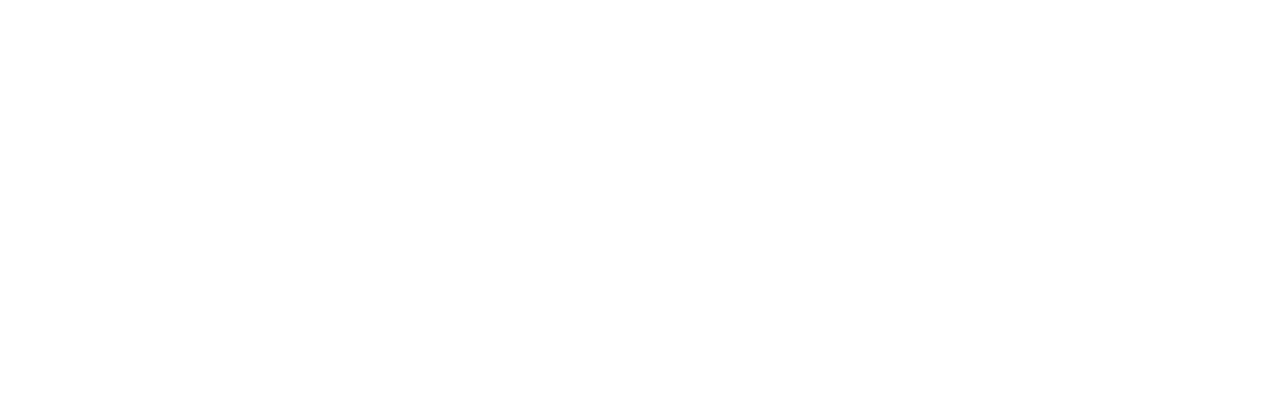What is the focus of the webpage?
Using the information from the image, provide a comprehensive answer to the question.

The webpage focuses on improving the visual appeal and safety of stairs, as evident from the various finishes and colors offered by BestTread™.